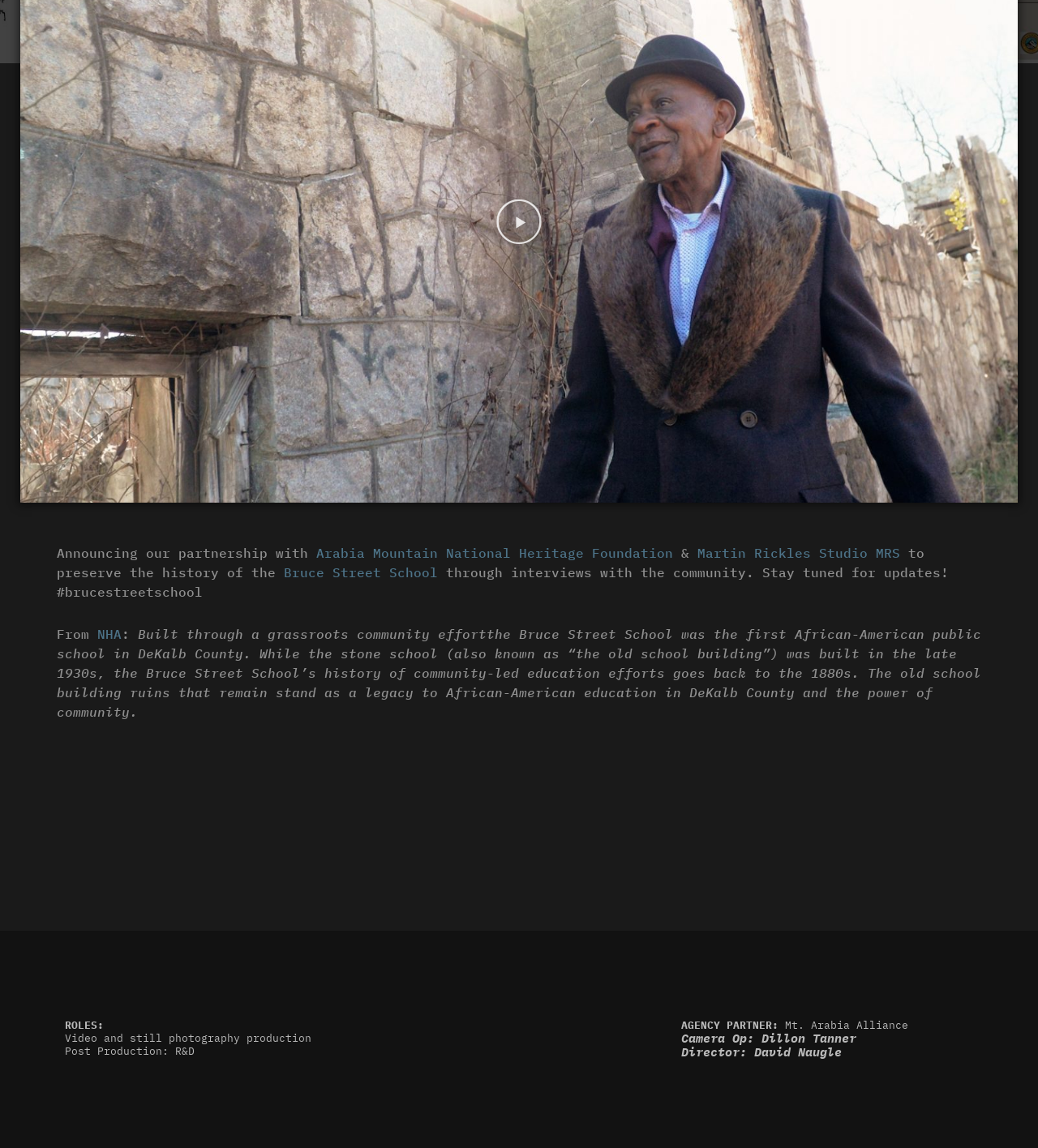Find and provide the bounding box coordinates for the UI element described here: "Arabia Mountain National Heritage Foundation". The coordinates should be given as four float numbers between 0 and 1: [left, top, right, bottom].

[0.305, 0.475, 0.648, 0.489]